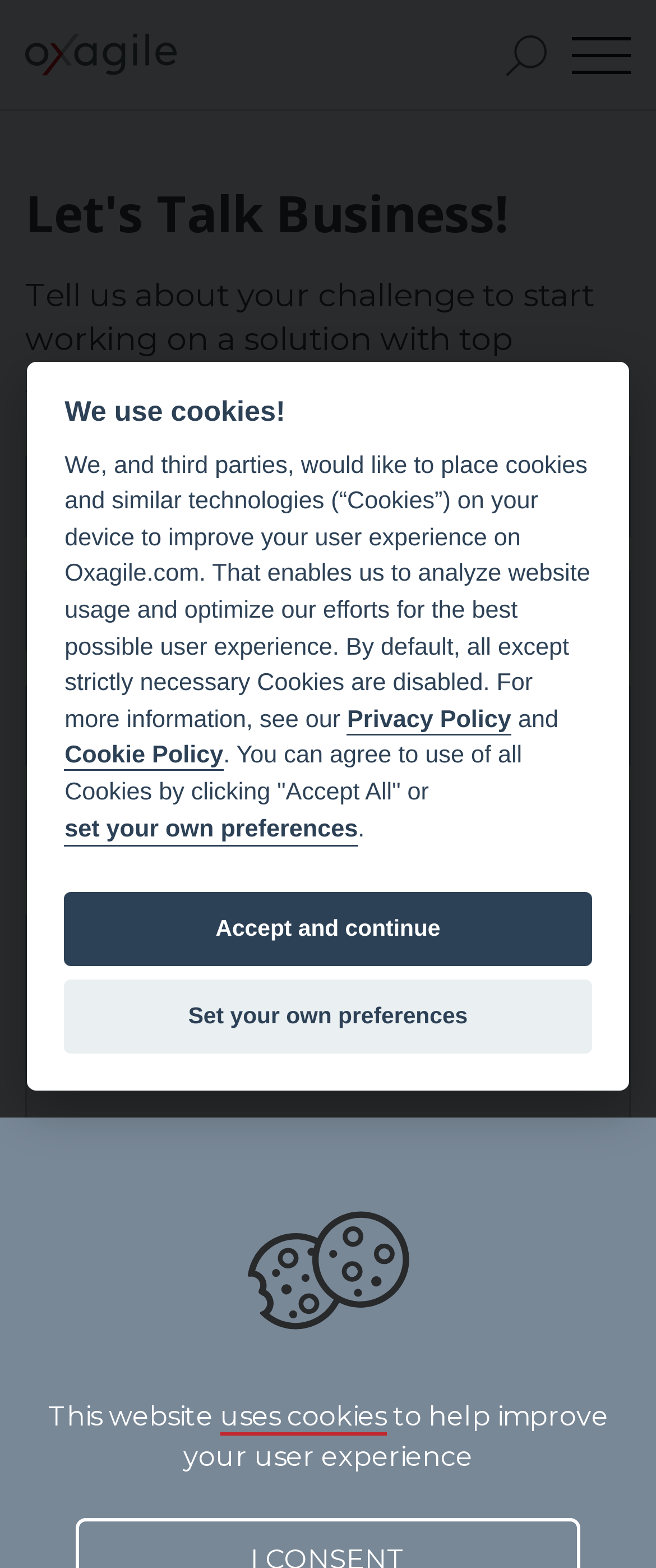Please analyze the image and give a detailed answer to the question:
What is the message below the form about?

The message below the form is about cookies and user experience. It explains that Oxagile uses cookies to improve the user experience on their website and provides links to their privacy and cookie policies for more information.